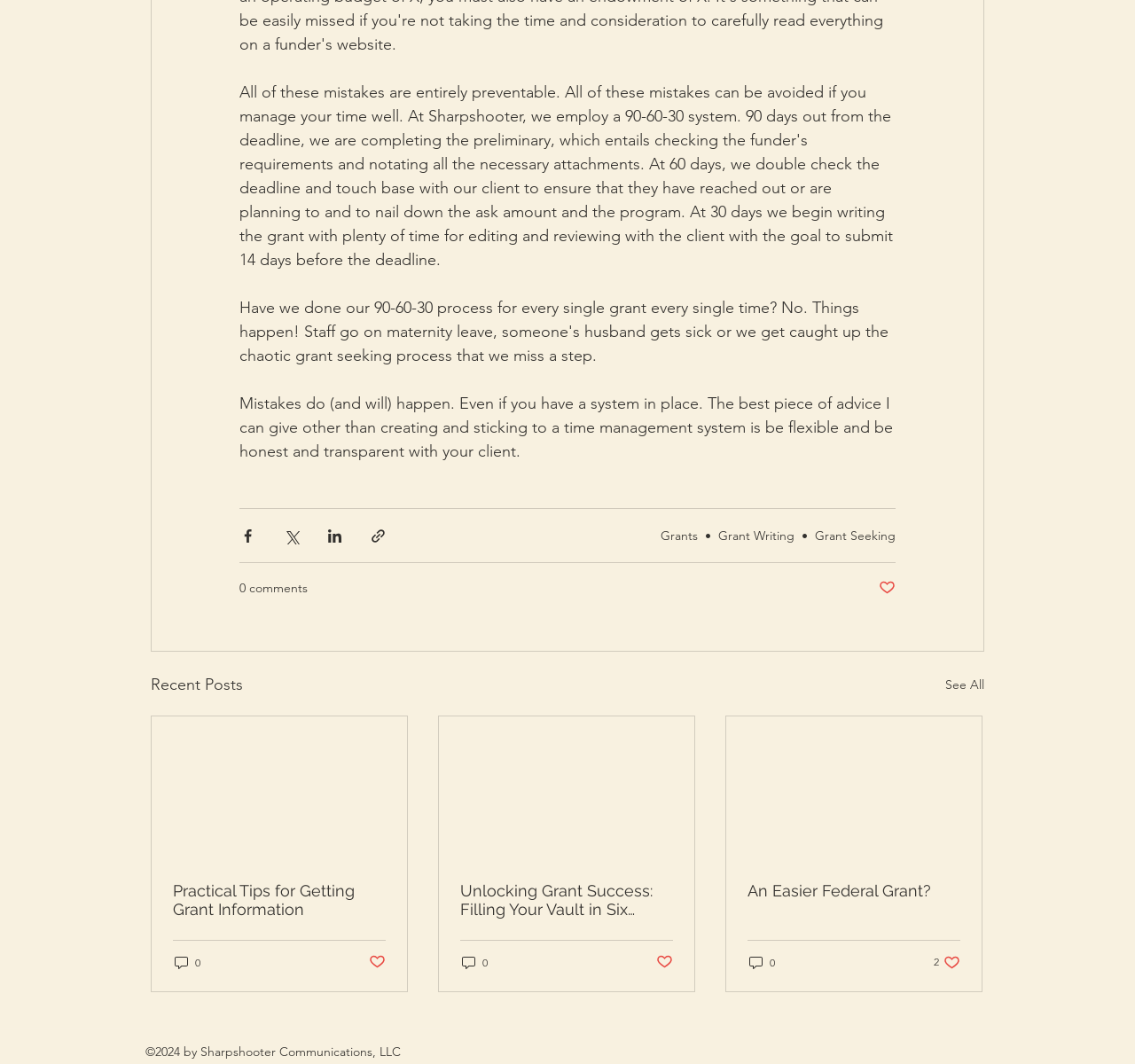Examine the image and give a thorough answer to the following question:
How many recent posts are displayed?

There are three article sections located below the 'Recent Posts' heading, each with a title and a '0 comments' link. This suggests that there are three recent posts displayed on the webpage.